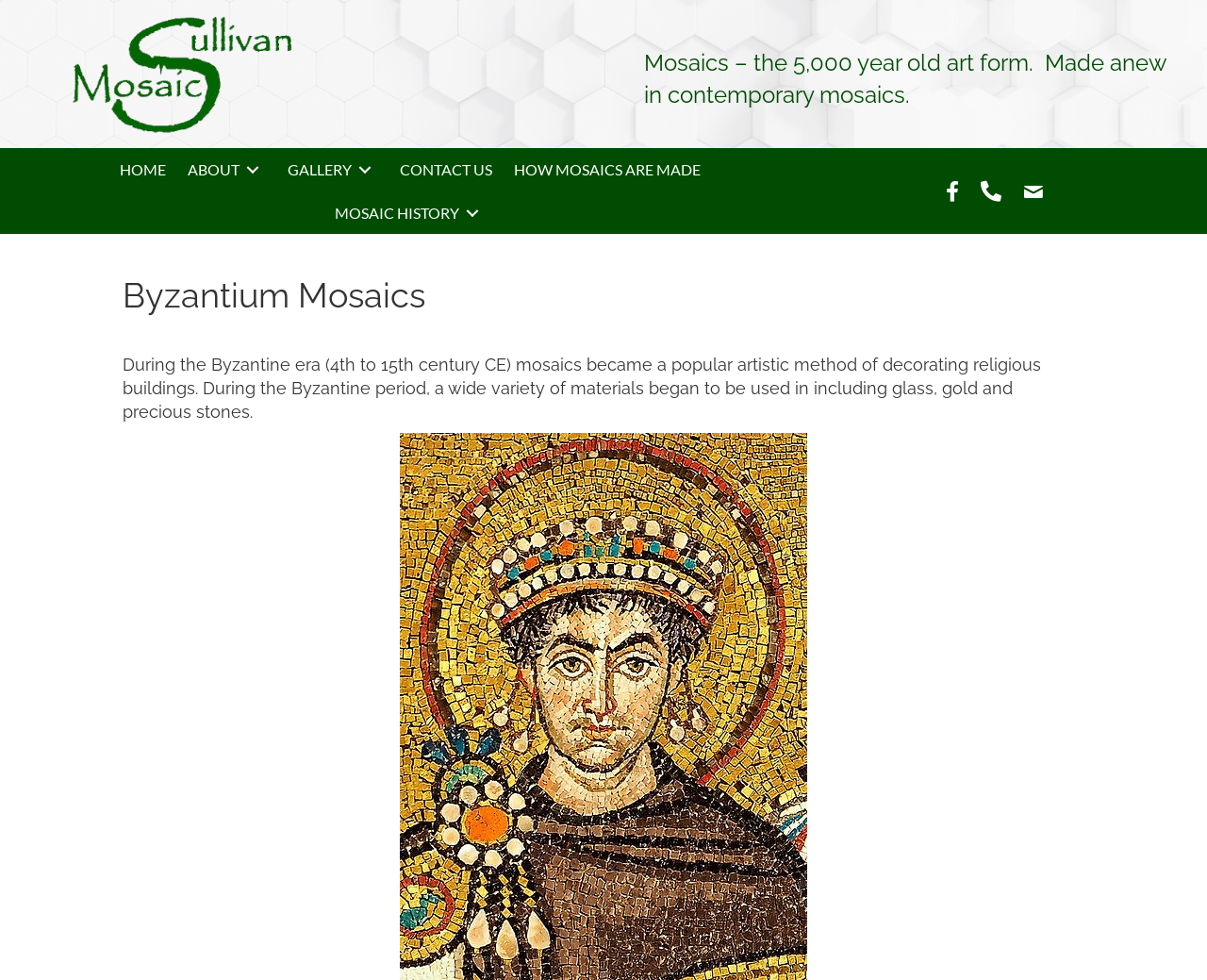Offer a meticulous description of the webpage's structure and content.

The webpage is about Sullivan Mosaics LLC, a business that provides clients in Tampa Bay, FL with high-quality artwork made with mosaic tiles. At the top of the page, there is a heading that reads "Mosaics – the 5,000 year old art form. Made anew in contemporary mosaics." Below this heading, there is a navigation menu with five links: "HOME", "ABOUT", "GALLERY", "CONTACT US", and "HOW MOSAICS ARE MADE", which are positioned horizontally and evenly spaced.

To the right of the navigation menu, there is a section with a heading "Byzantium Mosaics" and a subheading that provides information about the history of mosaics during the Byzantine era, including the materials used and the purpose of mosaics in religious buildings. This section is positioned slightly below the navigation menu.

There are no images on the page, but the text provides a good understanding of the business and its focus on mosaic art. The overall structure of the page is simple and easy to navigate, with clear headings and concise text.